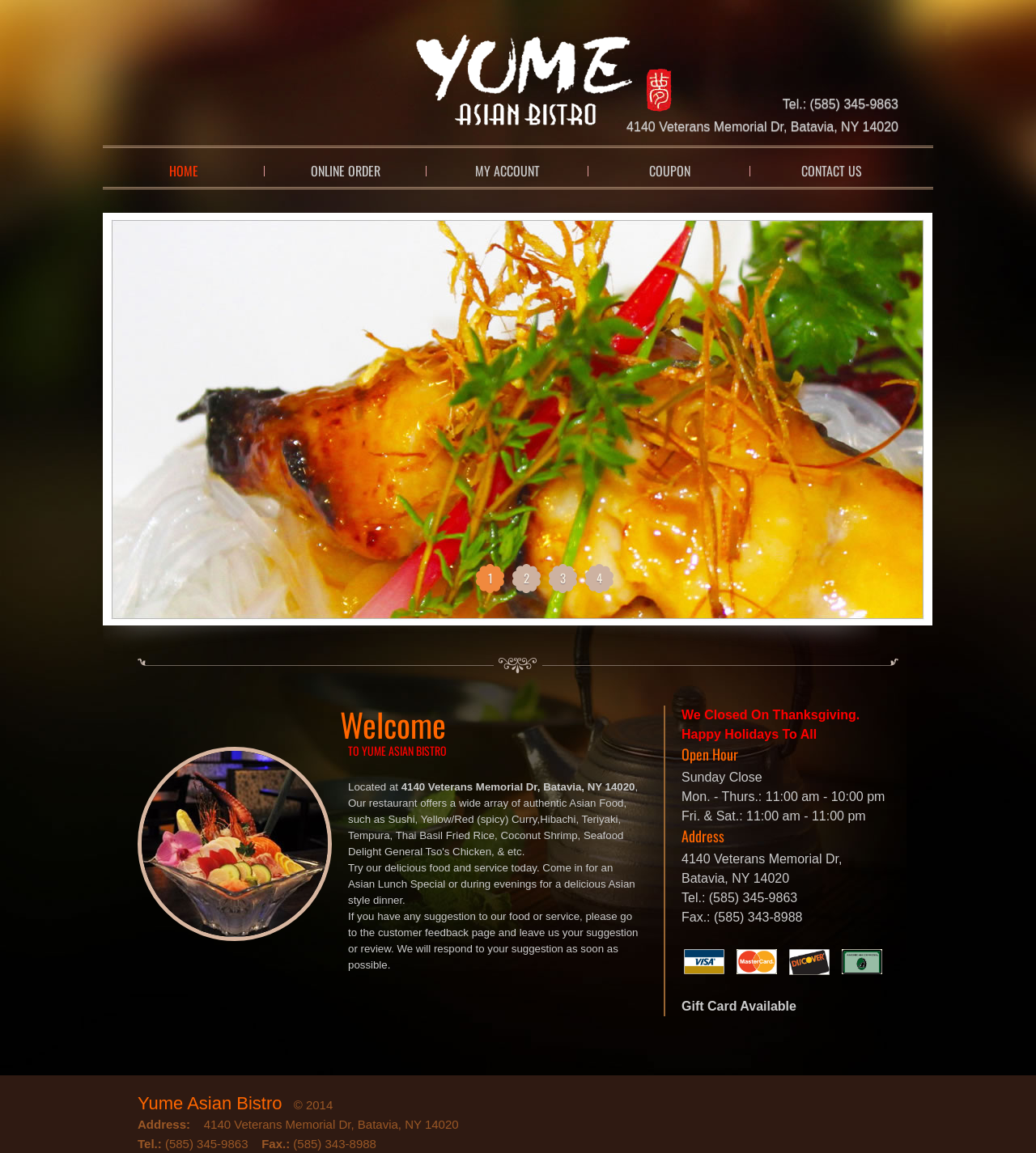Identify the bounding box coordinates of the clickable region required to complete the instruction: "Click HOME". The coordinates should be given as four float numbers within the range of 0 and 1, i.e., [left, top, right, bottom].

[0.099, 0.14, 0.255, 0.156]